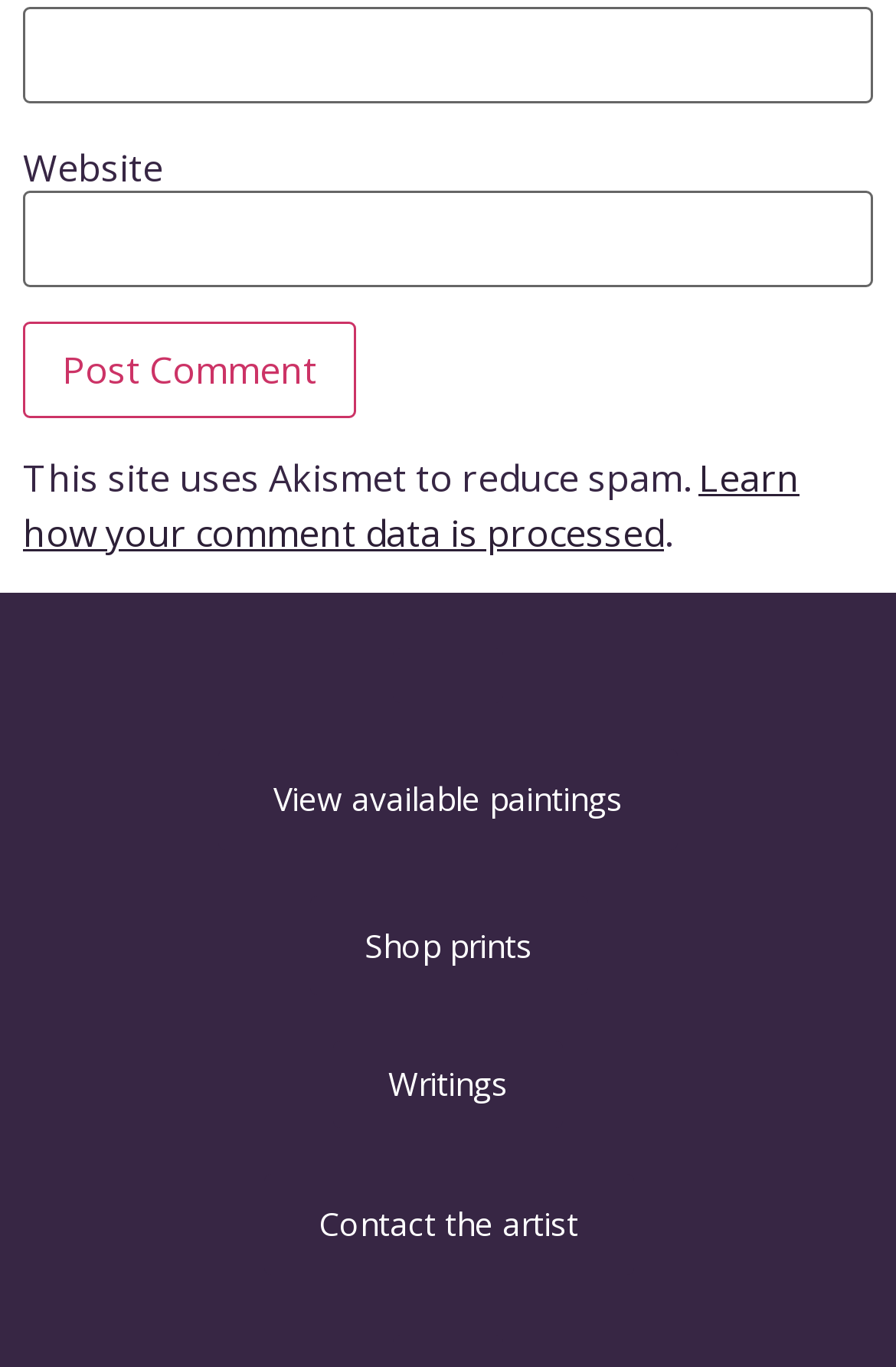Find the bounding box coordinates for the element that must be clicked to complete the instruction: "Post a comment". The coordinates should be four float numbers between 0 and 1, indicated as [left, top, right, bottom].

[0.026, 0.235, 0.397, 0.305]